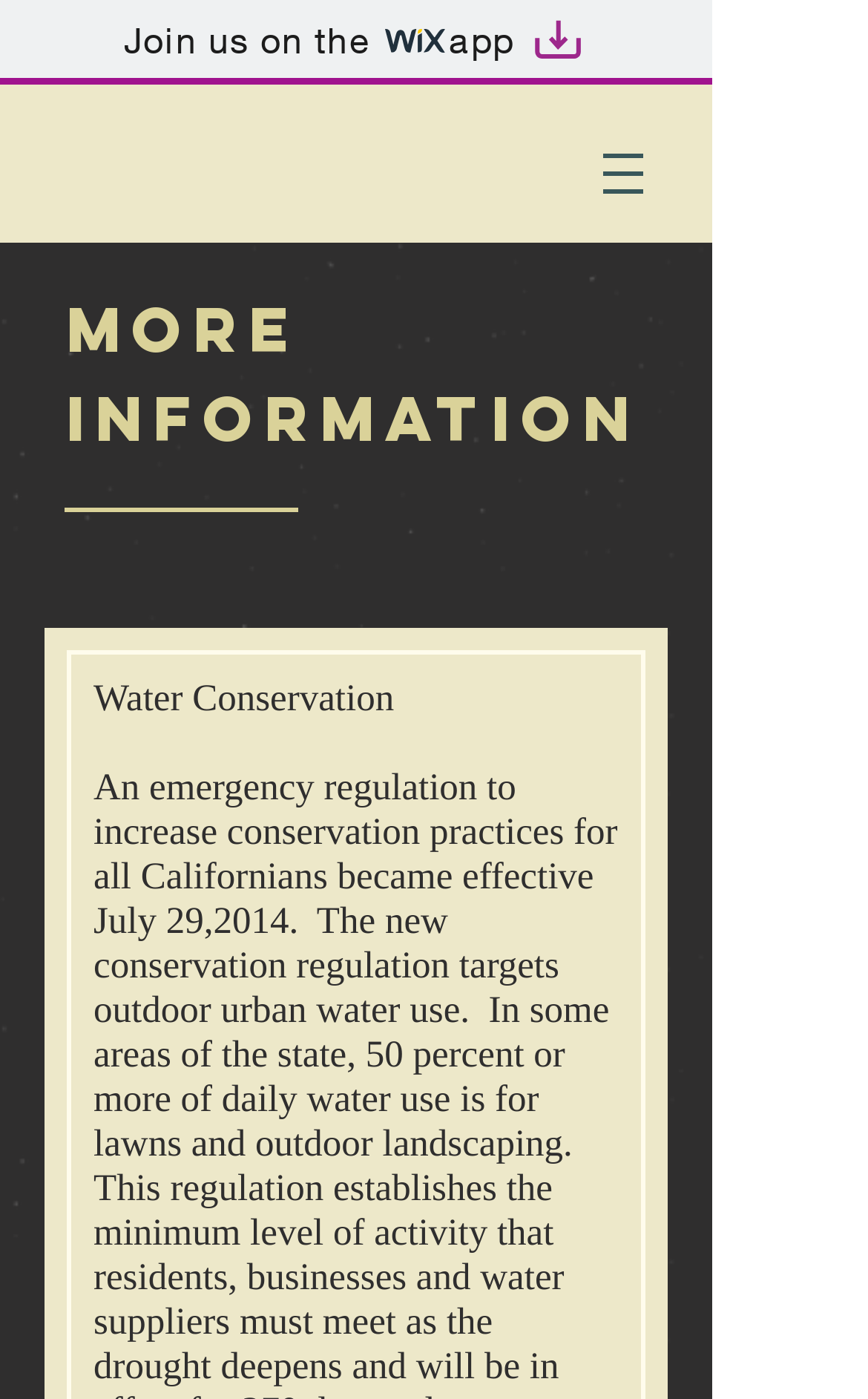Is the webpage providing more information about a specific topic?
Using the details from the image, give an elaborate explanation to answer the question.

The heading 'MORE Information' suggests that the webpage is providing additional information about a specific topic, which is likely related to water conservation based on the static text element.